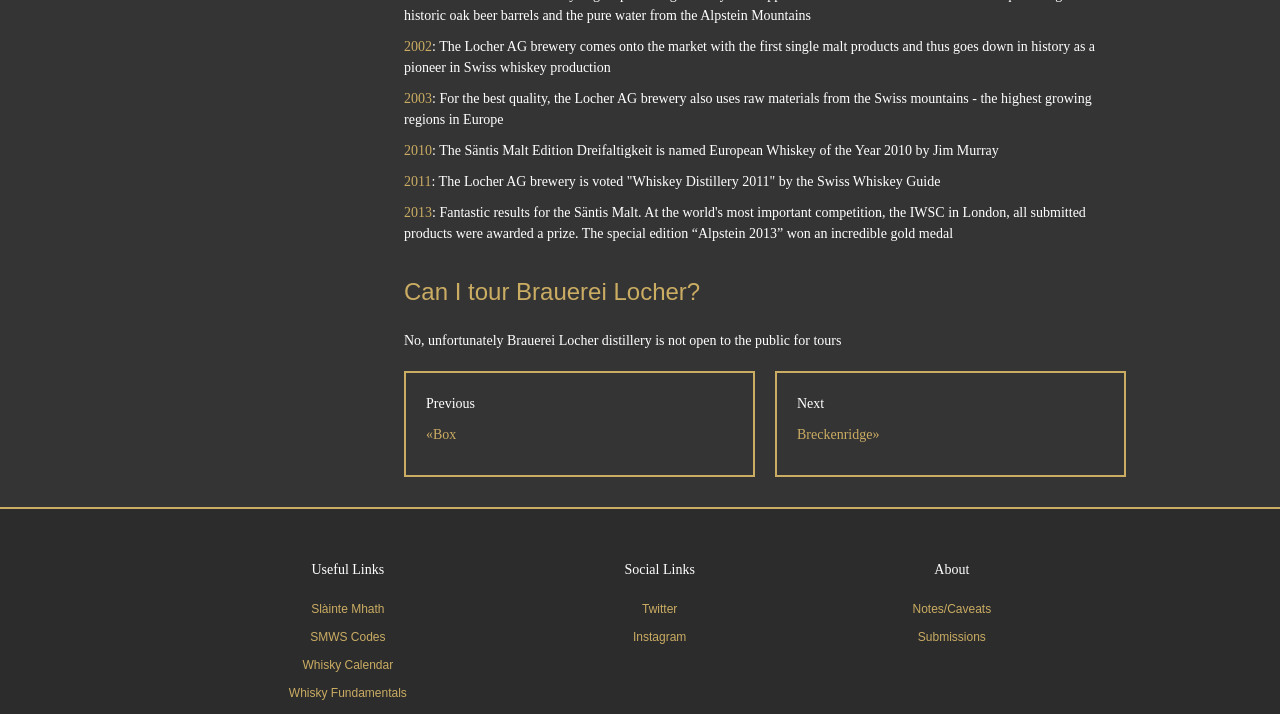Use a single word or phrase to answer this question: 
What is the name of the whiskey that won an award in 2010?

Säntis Malt Edition Dreifaltigkeit